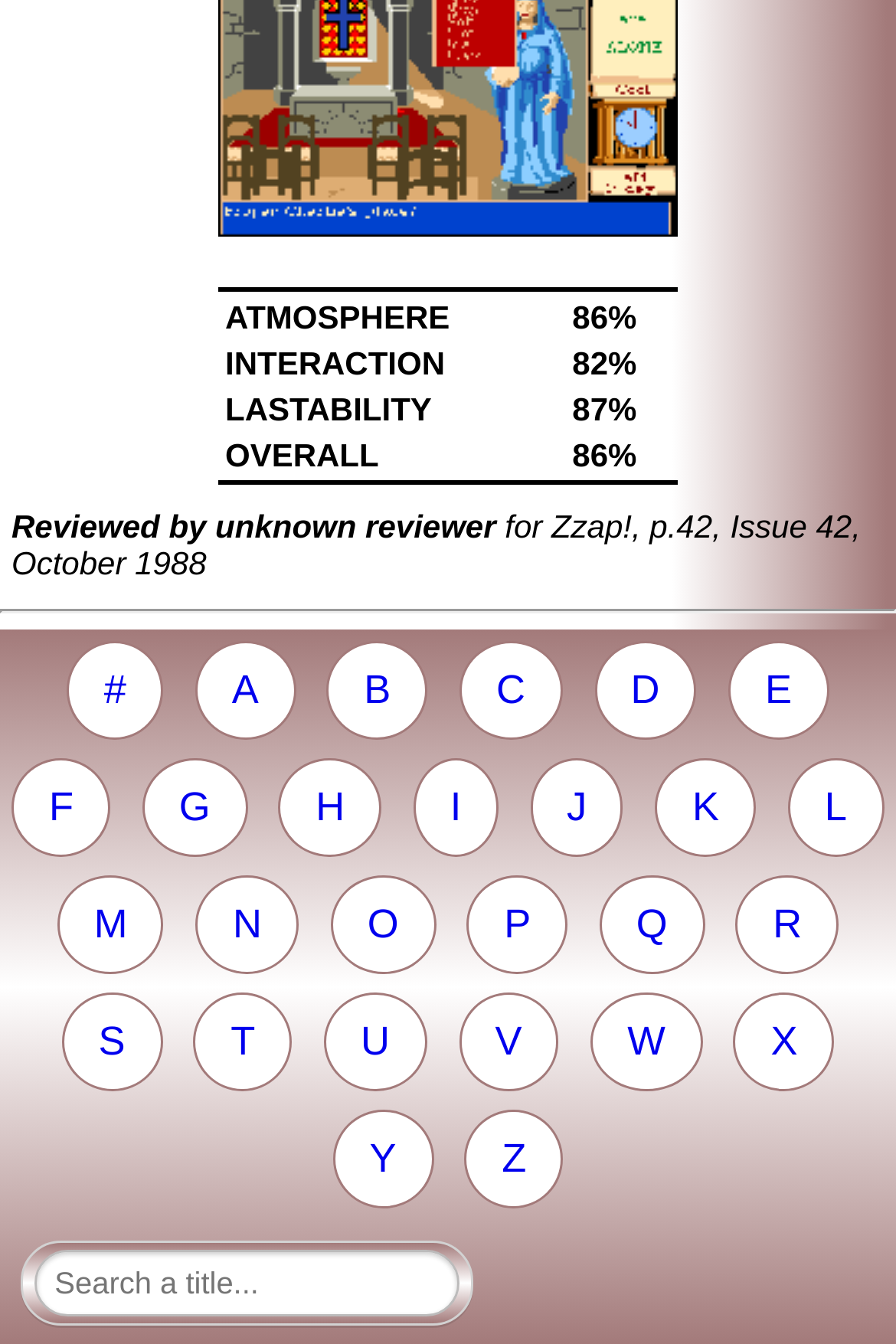Locate the bounding box coordinates of the element to click to perform the following action: 'Search a title'. The coordinates should be given as four float values between 0 and 1, in the form of [left, top, right, bottom].

[0.038, 0.929, 0.512, 0.979]